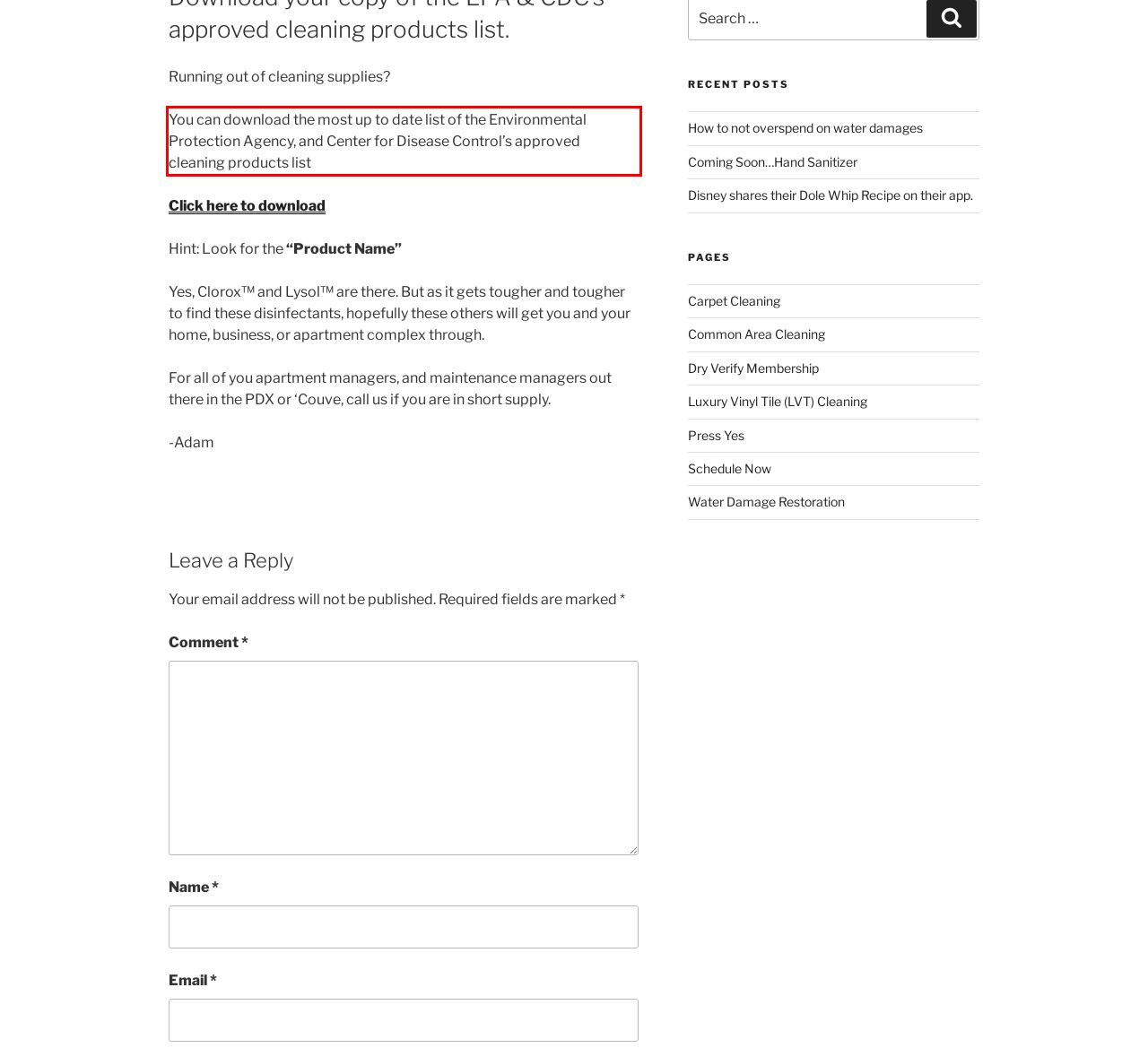From the screenshot of the webpage, locate the red bounding box and extract the text contained within that area.

You can download the most up to date list of the Environmental Protection Agency, and Center for Disease Control’s approved cleaning products list